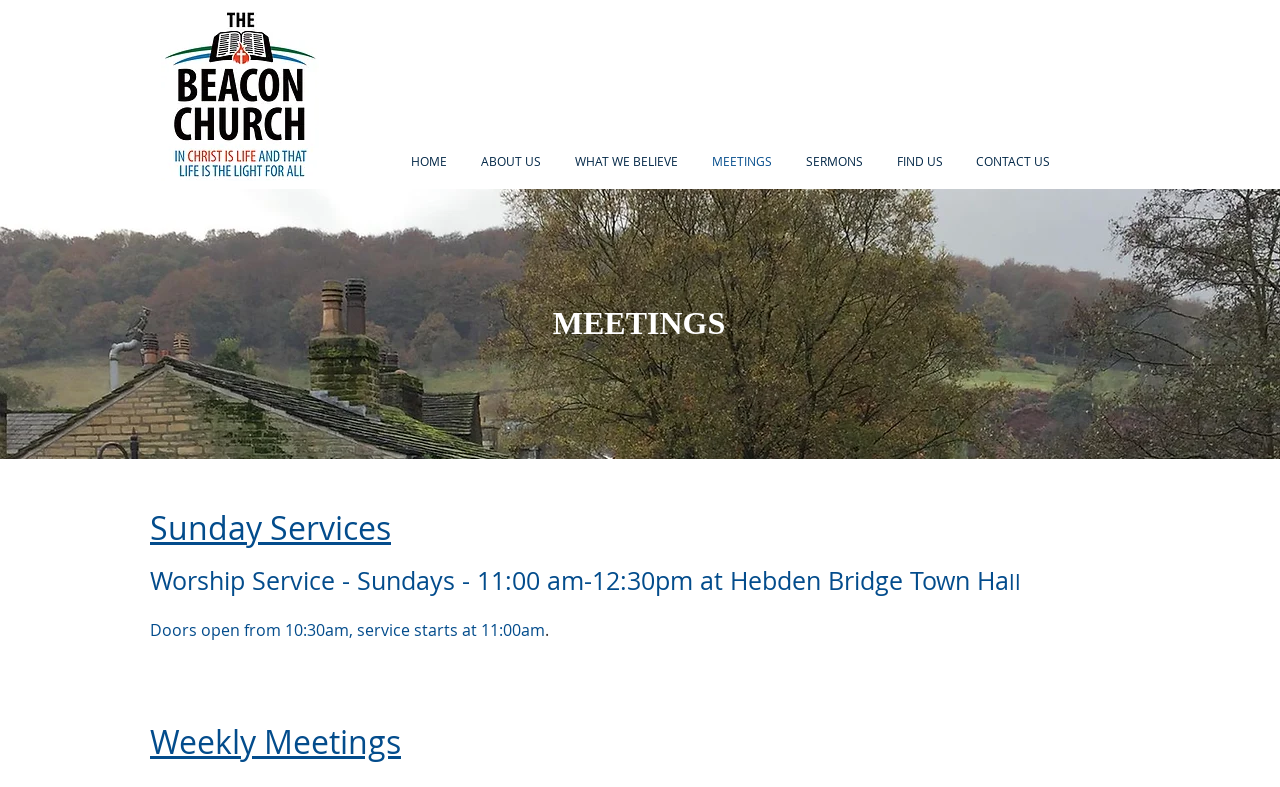How early can you arrive for Sunday services?
Please give a detailed and elaborate explanation in response to the question.

The webpage mentions 'Doors open from 10:30am, service starts at 11:00am', which indicates that you can arrive as early as 10:30 am for Sunday services.